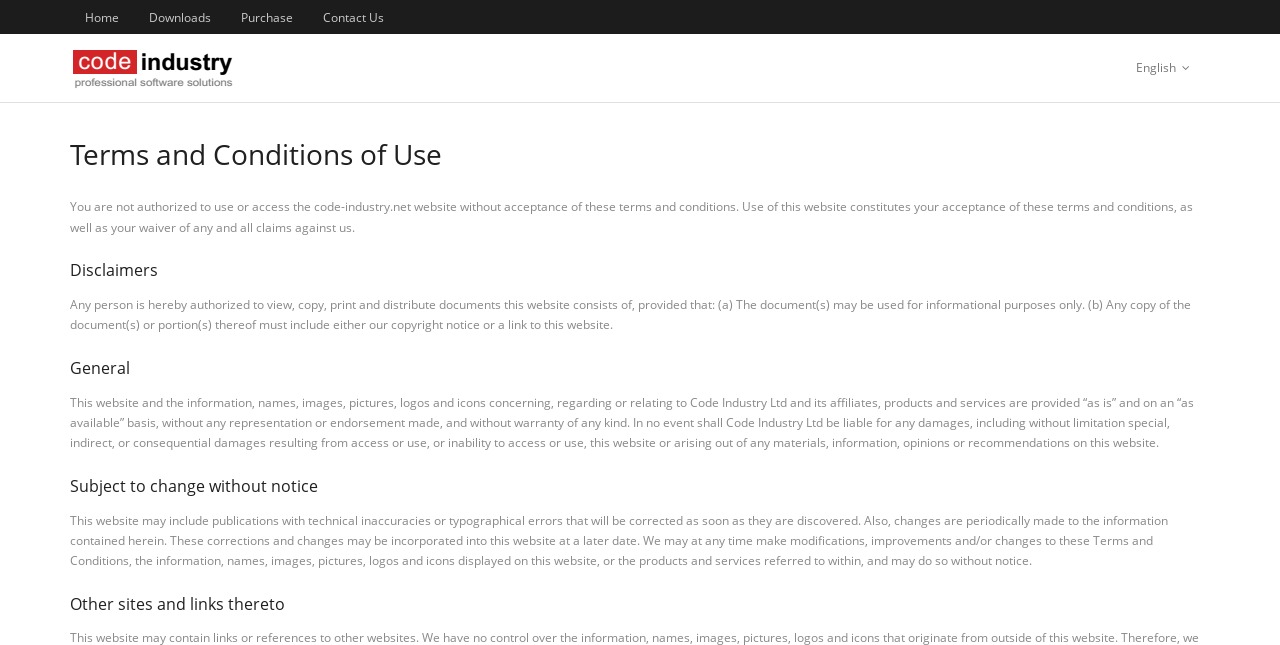Please locate and retrieve the main header text of the webpage.

Terms and Conditions of Use